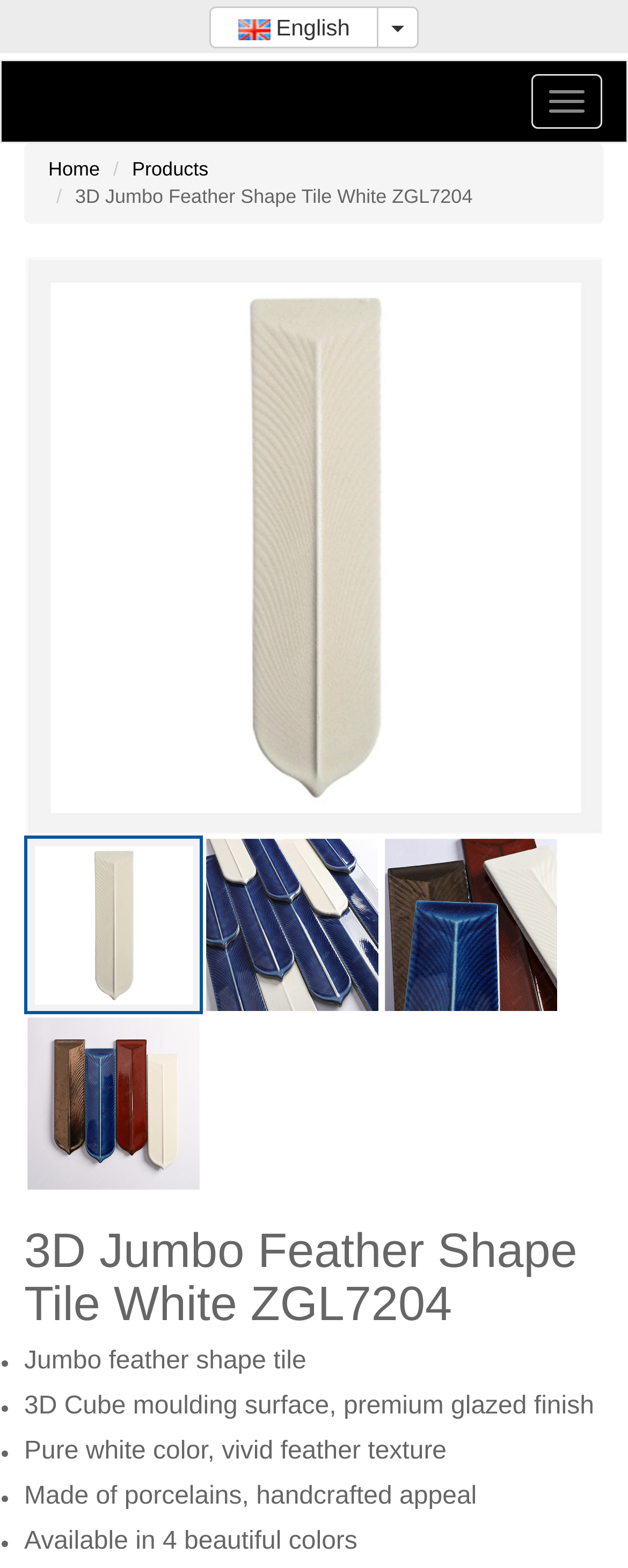What is the finish of the tile?
Please ensure your answer to the question is detailed and covers all necessary aspects.

The webpage mentions '3D Cube moulding surface, premium glazed finish', indicating that the tile has a glazed finish.